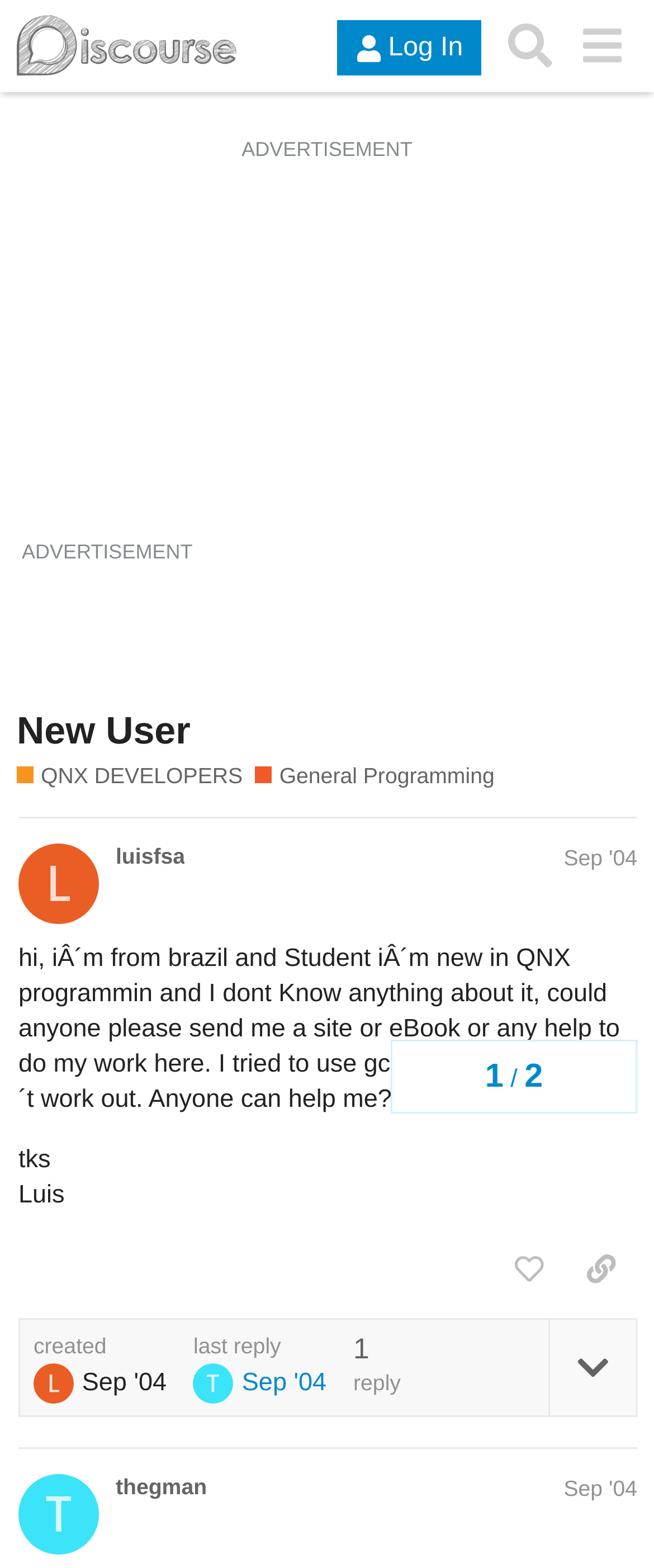Determine the bounding box coordinates of the element's region needed to click to follow the instruction: "View the topic details". Provide these coordinates as four float numbers between 0 and 1, formatted as [left, top, right, bottom].

[0.838, 0.842, 0.972, 0.903]